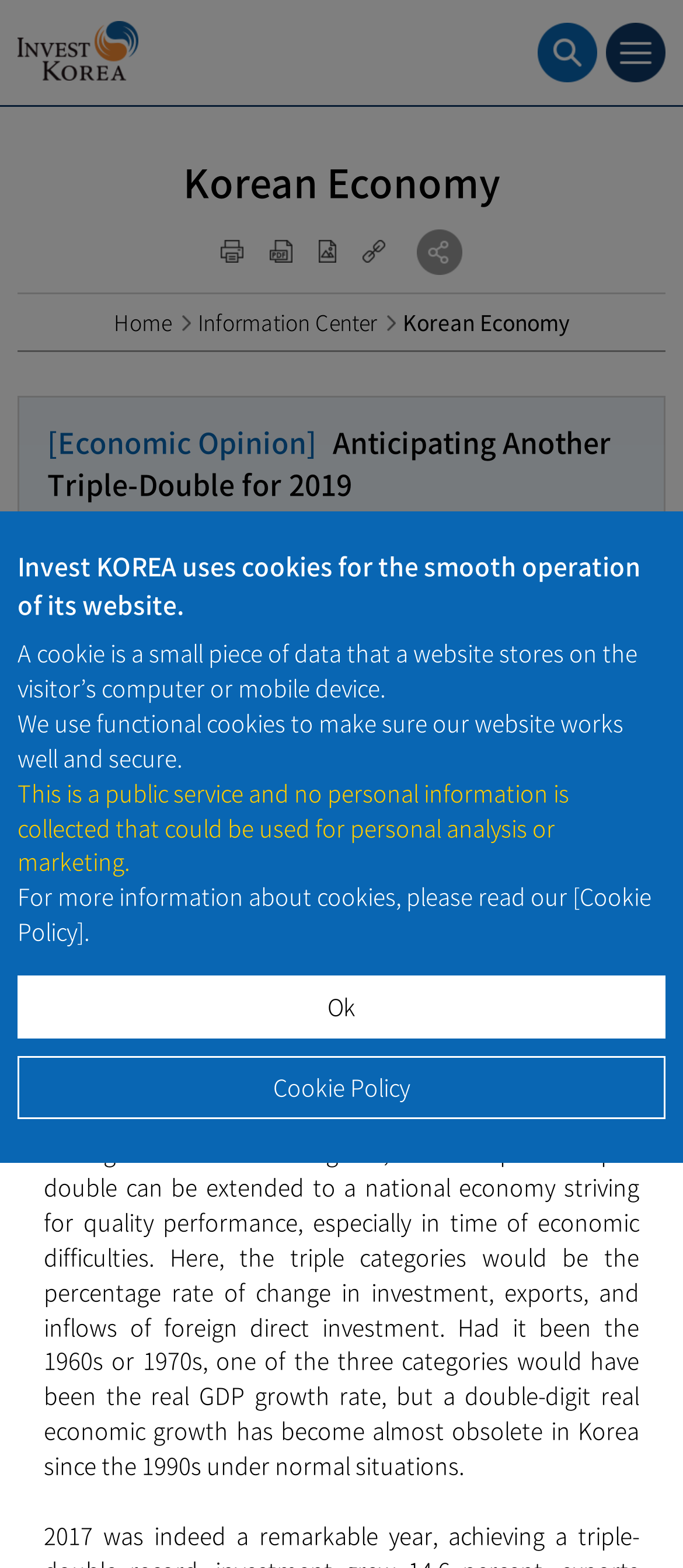Write an elaborate caption that captures the essence of the webpage.

The webpage is about an article titled "Anticipating Another Triple-Double for 2019" related to the Korean economy. At the top, there is a notification about the use of cookies on the website, with a brief explanation and a link to the Cookie Policy. Below this, there is a heading "Invest KOREA" with a link to the main page.

On the top right, there are buttons to open the search area and a menu. Below the heading, there is a section with buttons to print, download as PDF, download as an image, copy the URL, and share on social media.

The main content of the webpage is divided into sections. On the left, there are links to navigate to different parts of the website, including "Home", "Information Center", and "Korean Economy". On the right, there is an article with a title "Anticipating Another Triple-Double for 2019" and a date "2018.12.31" with 1674 views.

The article discusses the concept of a triple-double in basketball and its analogy to a national economy. The text explains that a triple-double in basketball refers to achieving a double-digit number in certain categories, such as points, rebounds, and assists. It then extends this concept to a national economy, where the triple categories would be the percentage rate of change in investment, exports, and inflows of foreign direct investment.

There are three paragraphs of text in the article, with the first paragraph explaining the concept of a triple-double in basketball, the second paragraph discussing its analogy to a national economy, and the third paragraph elaborating on the economic context of Korea.